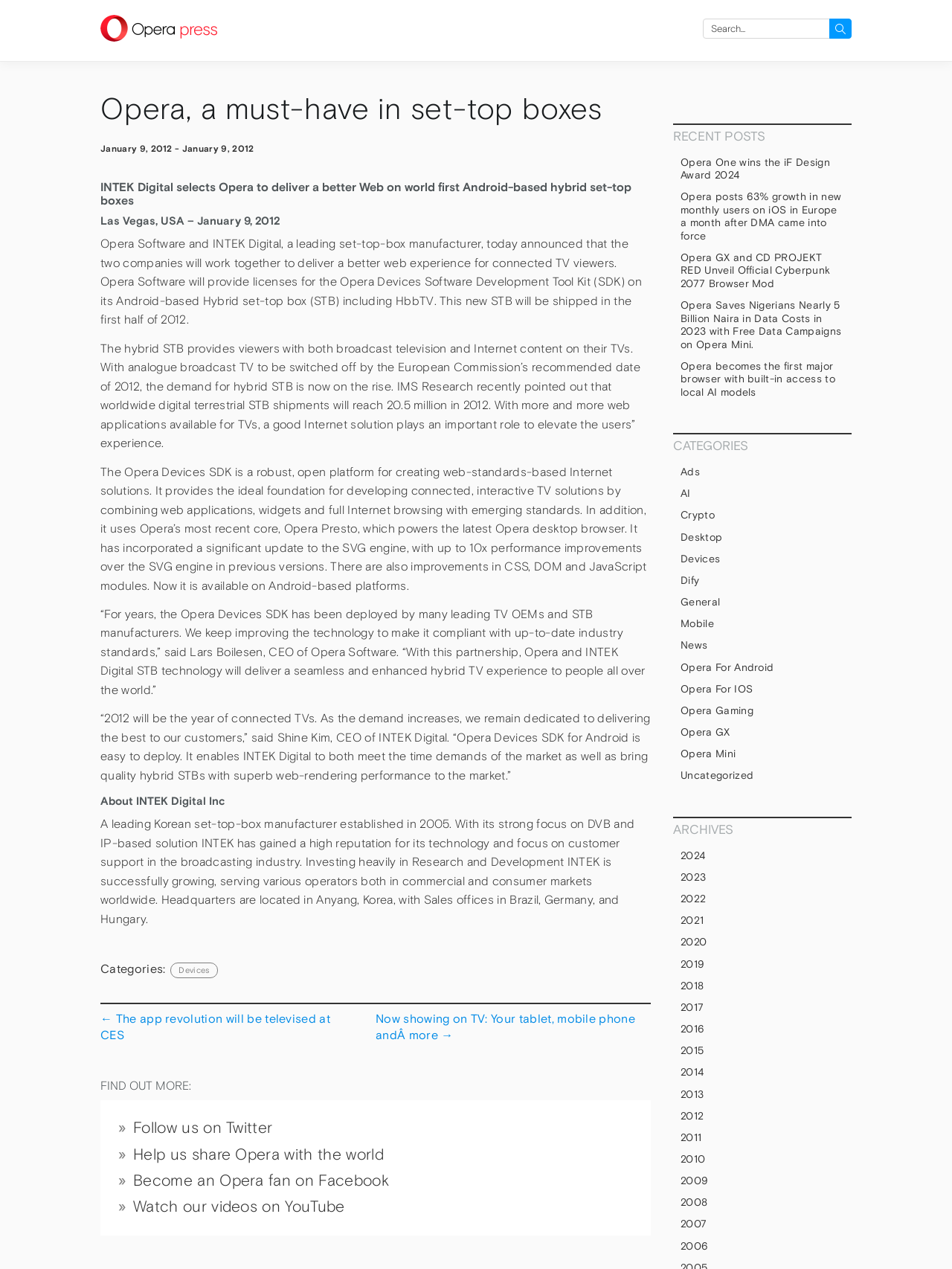Pinpoint the bounding box coordinates of the area that must be clicked to complete this instruction: "Learn more about INTEK Digital Inc".

[0.105, 0.626, 0.684, 0.636]